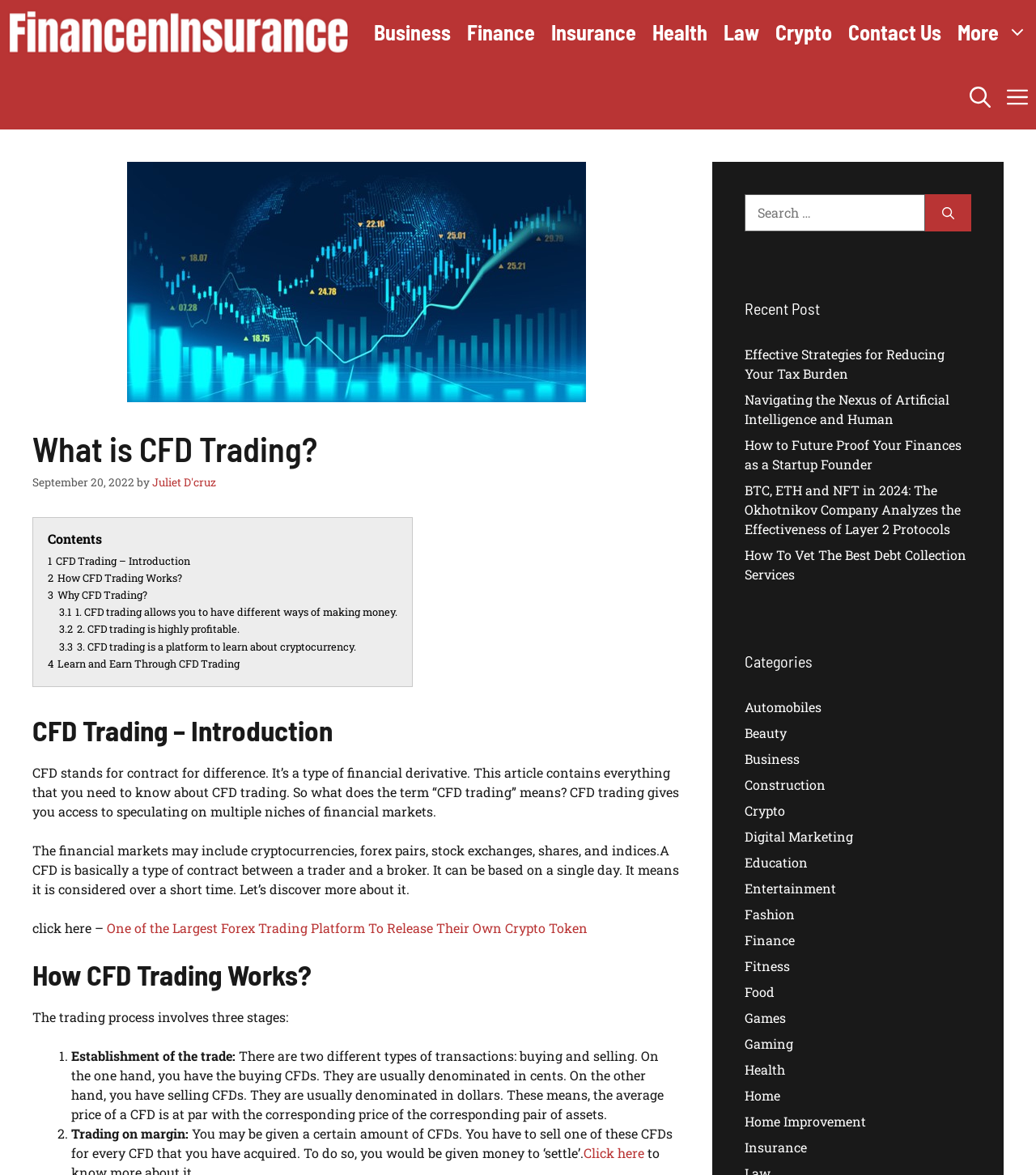What are the three stages of the CFD trading process?
From the details in the image, answer the question comprehensively.

According to the webpage, the three stages of the CFD trading process are: 1) Establishment of the trade, which involves buying or selling CFDs; 2) Trading on margin, where you are given a certain amount of CFDs to settle; and 3) Settlement, where you settle the trade by selling one CFD for every CFD acquired.